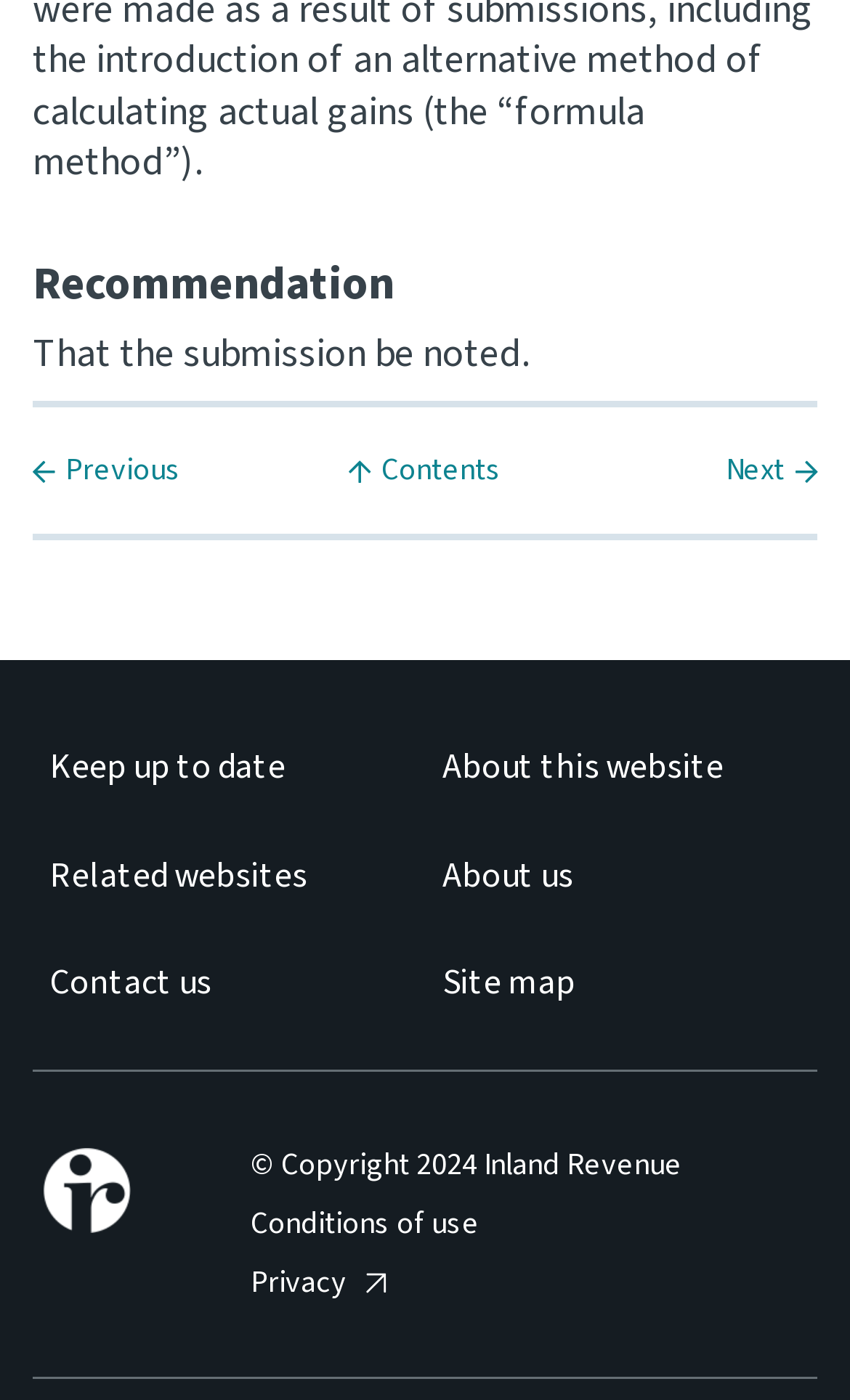Please study the image and answer the question comprehensively:
What is the name of the website?

The name of the website is 'Inland Revenue' which is mentioned in the link element with ID 405, and it is also accompanied by an image with the same name.